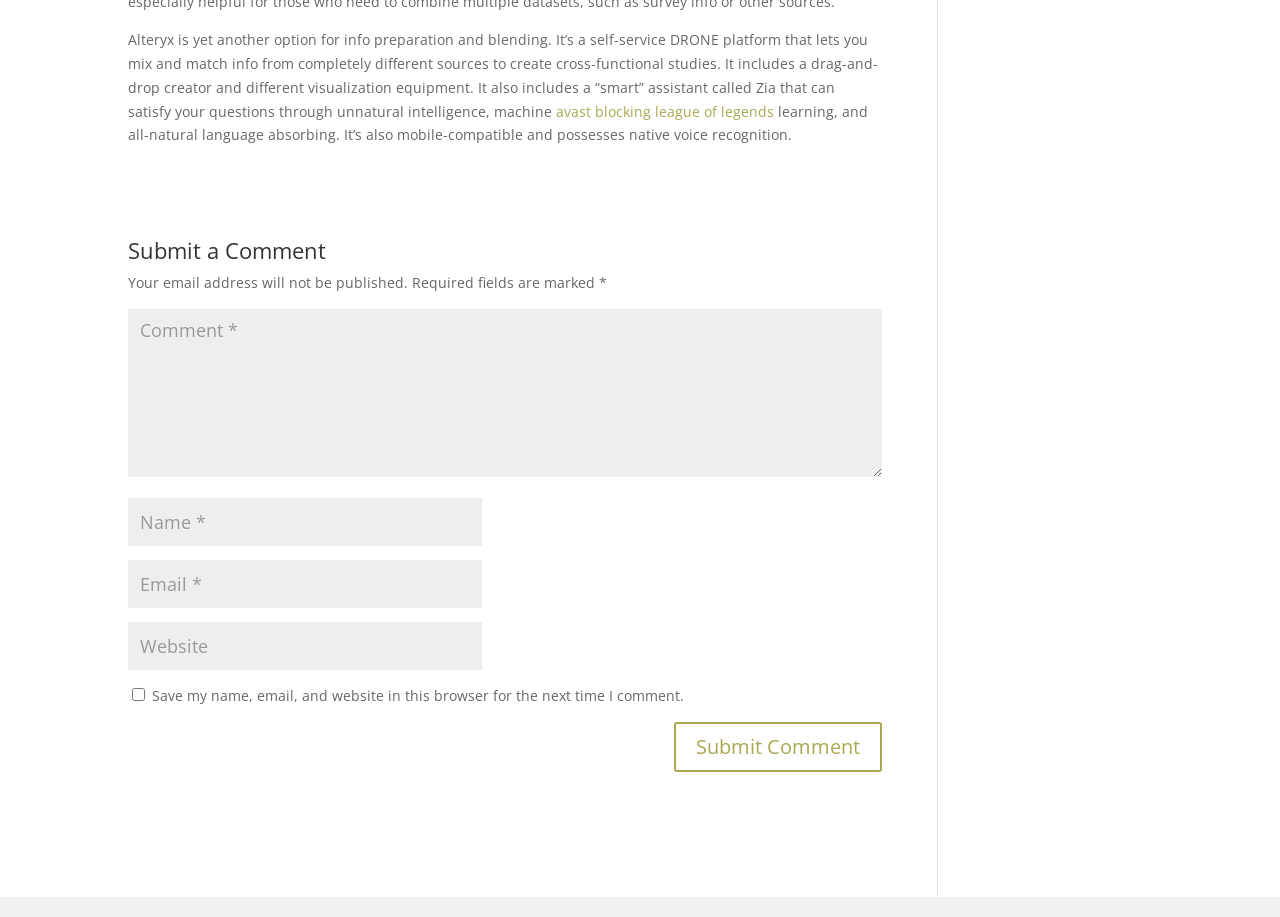Provide the bounding box coordinates of the UI element this sentence describes: "pure health blood sugar".

[0.756, 0.478, 0.868, 0.525]